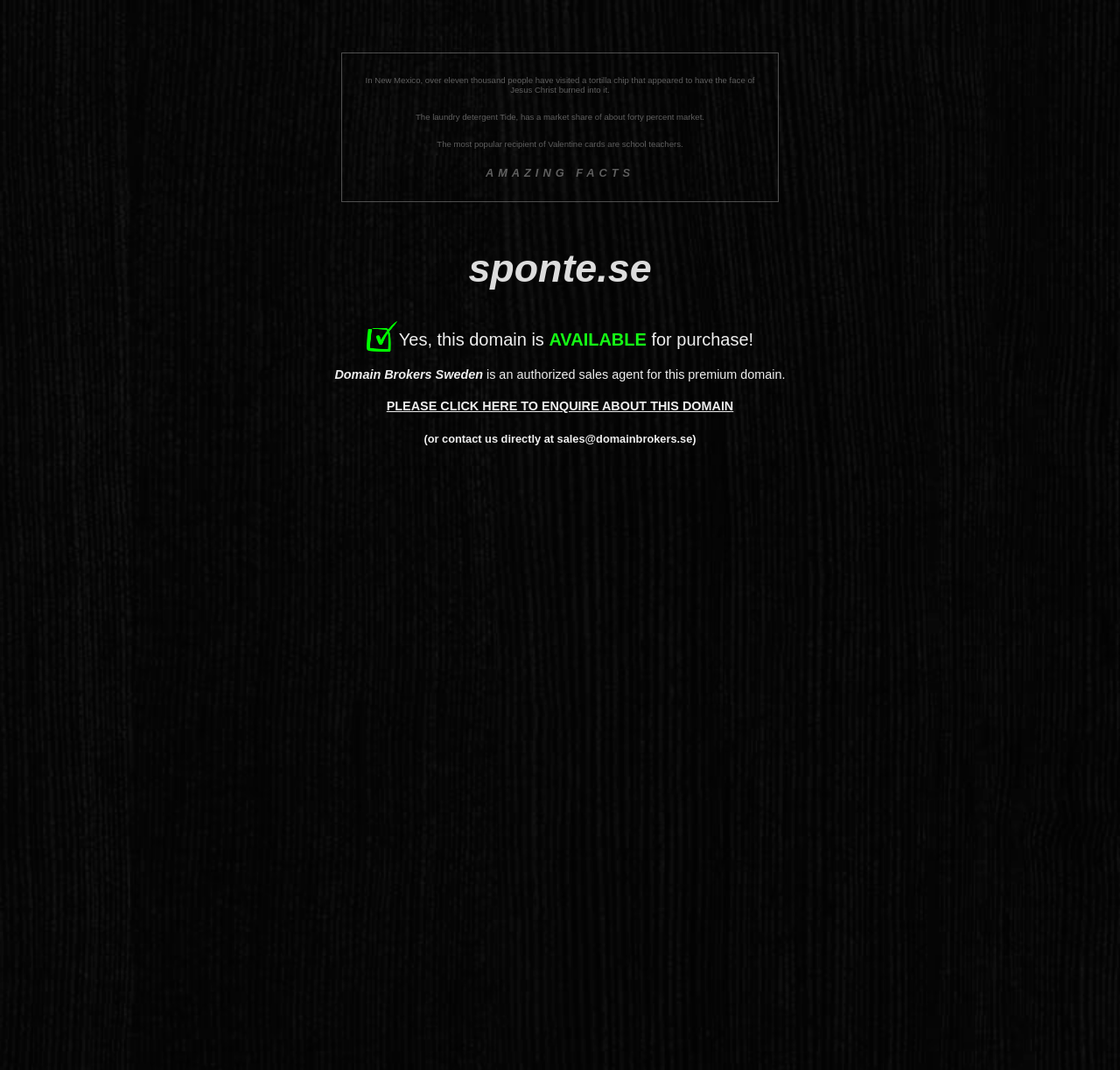How many facts are listed on the webpage? Observe the screenshot and provide a one-word or short phrase answer.

3